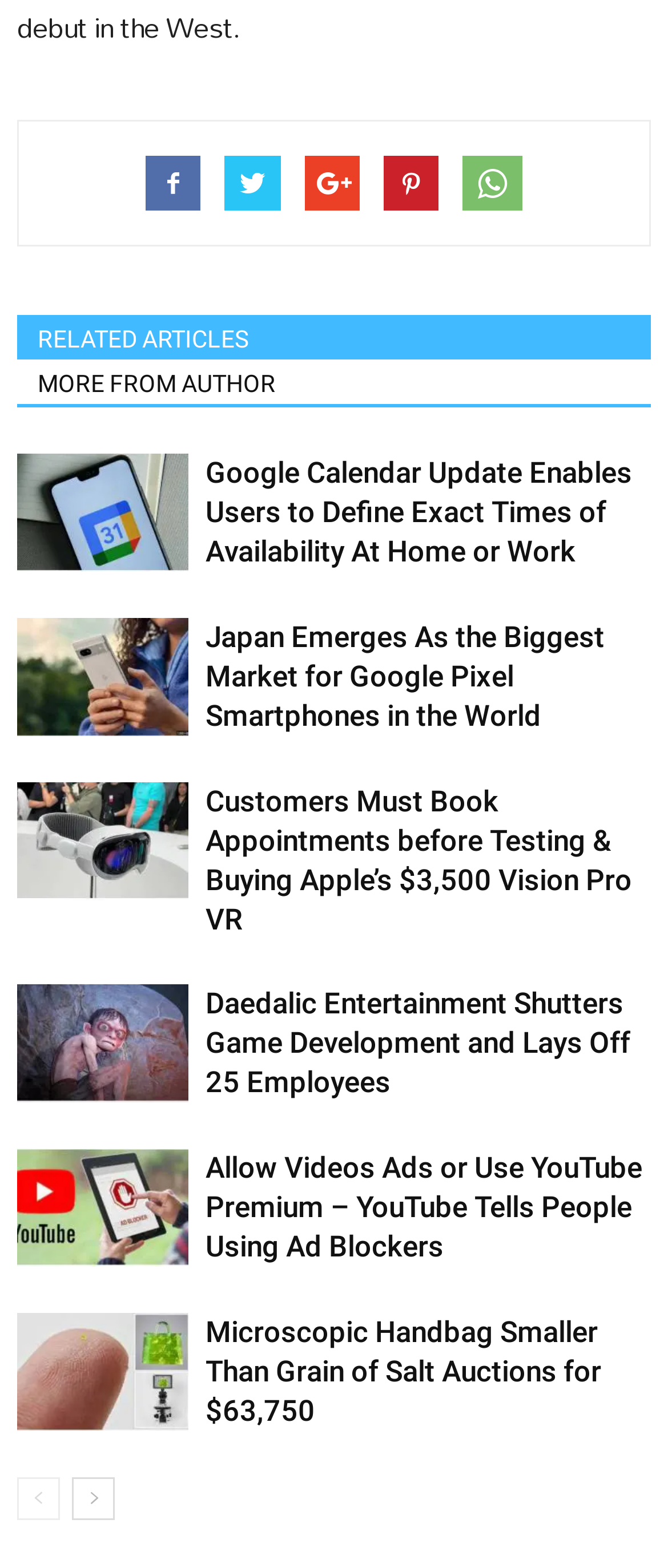Identify the bounding box coordinates of the area you need to click to perform the following instruction: "View the Japan Emerges As the Biggest Market for Google Pixel Smartphones article".

[0.026, 0.394, 0.282, 0.469]